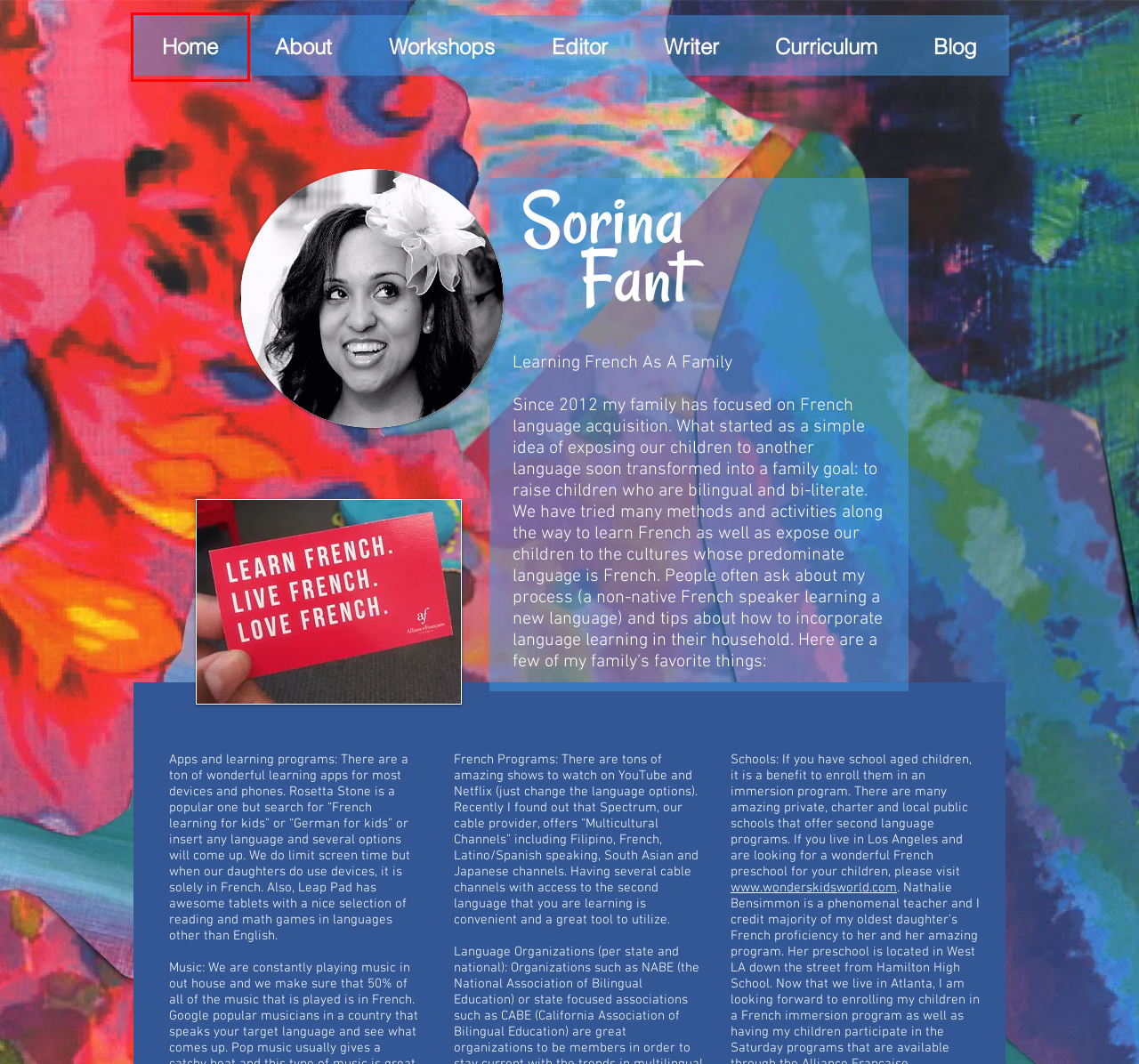You are given a screenshot of a webpage with a red rectangle bounding box around an element. Choose the best webpage description that matches the page after clicking the element in the bounding box. Here are the candidates:
A. Curriculum | sorinafant
B. Sorina Fant - About
C. Editor | sorinafant
D. Virtual Creative Writing Workshops with Sorina Fant
E. Sorina Fant - Articles
F. Wheels On The Bus Daycare & Immersion PreSchool
G. Blog | sorinafant
H. Sorina Fant - Educator, Editor, and Writer

H